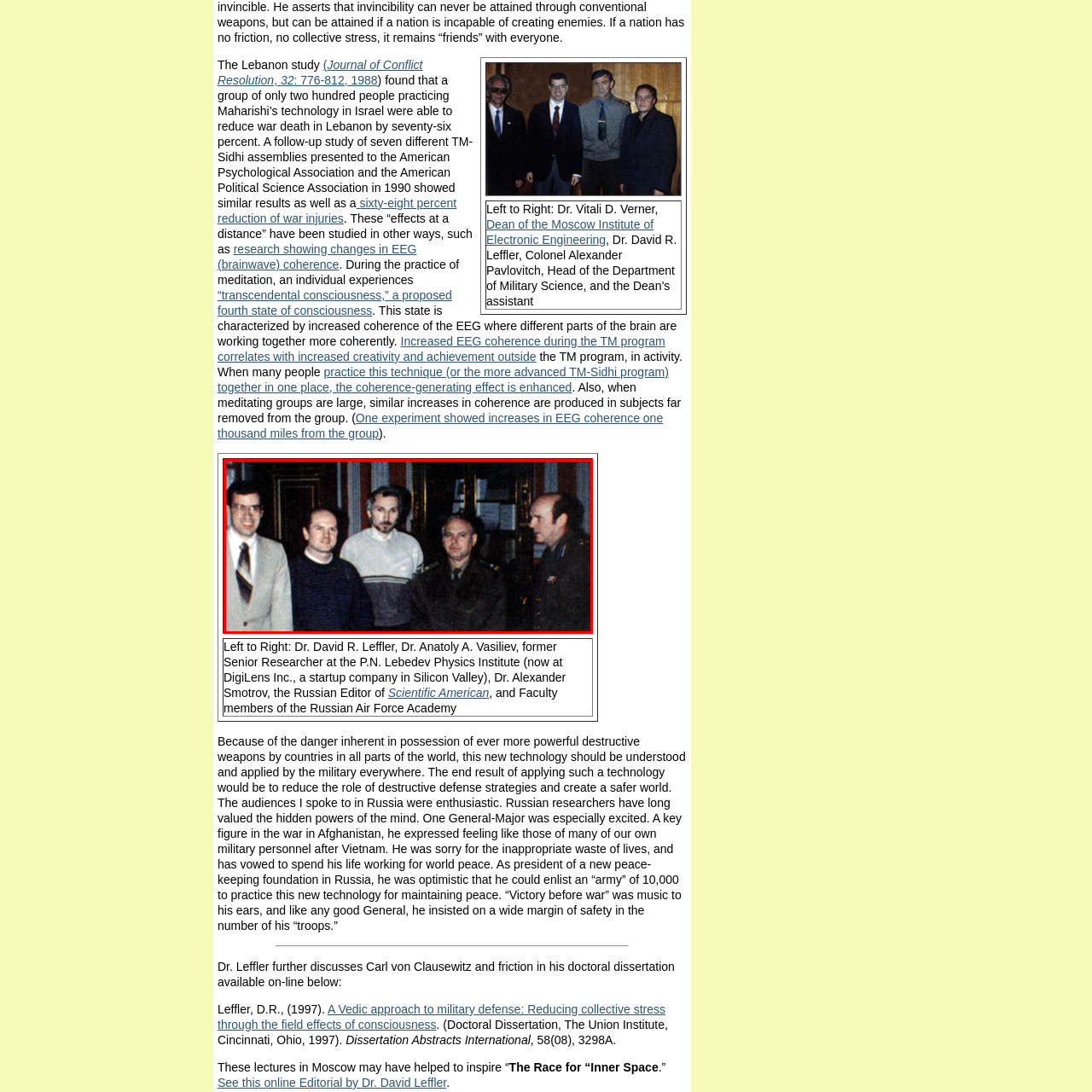Check the image highlighted in red, What is the occupation of the man in the center?
 Please answer in a single word or phrase.

Military officer